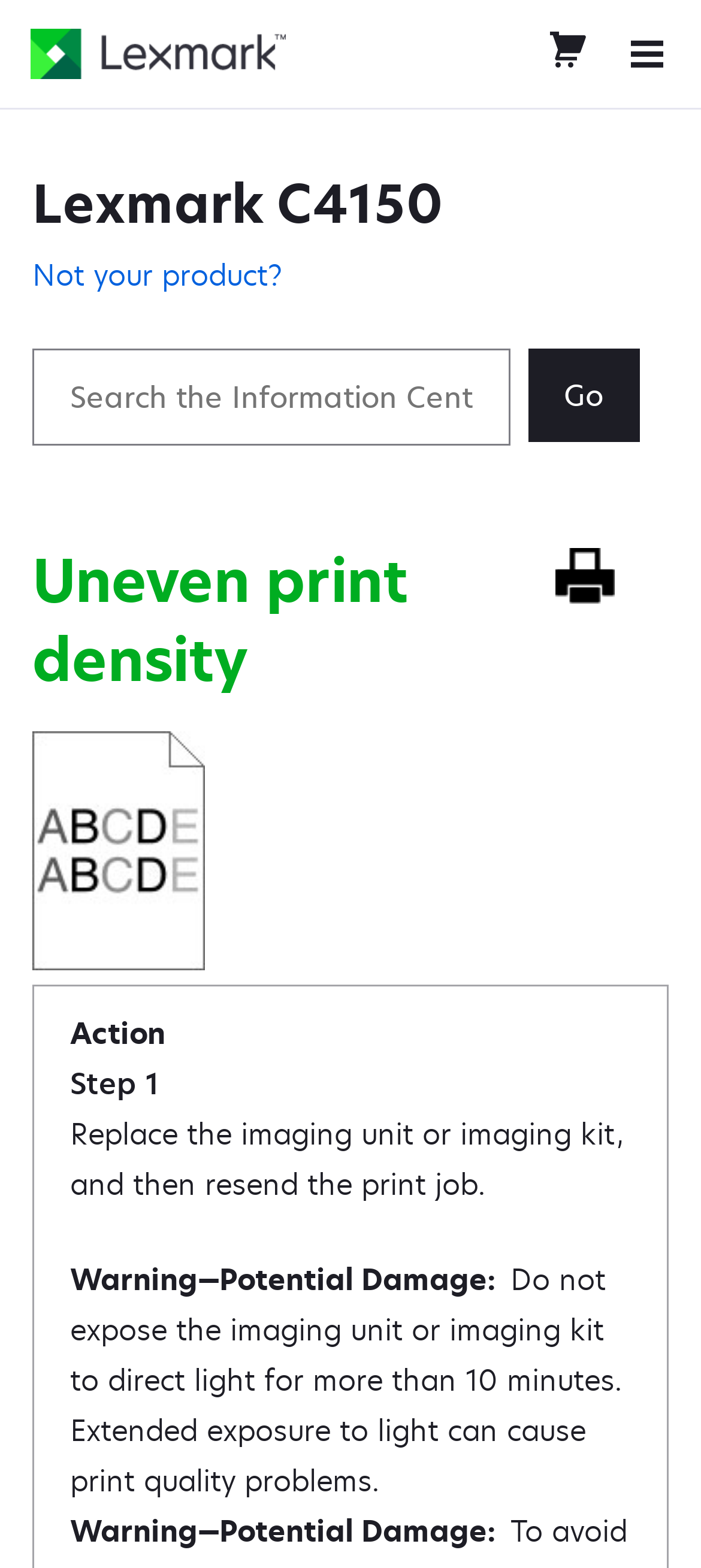Respond with a single word or phrase:
What type of element is located below the heading?

Image